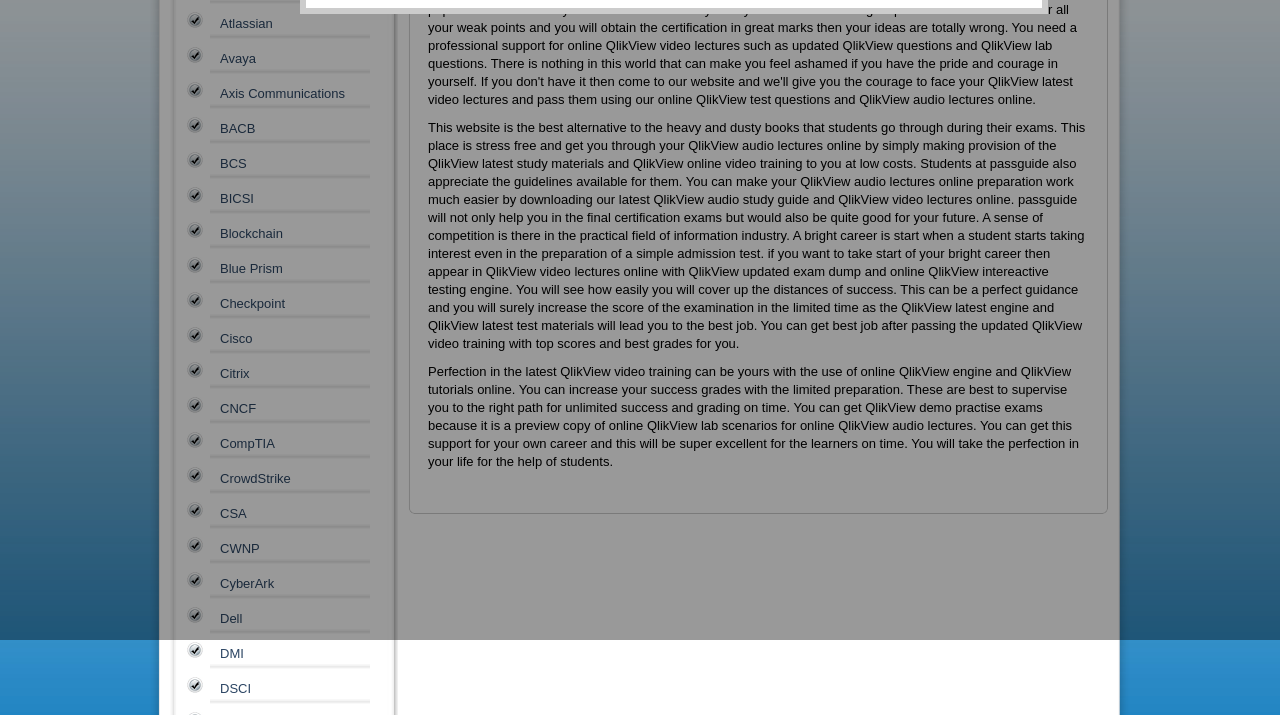From the webpage screenshot, predict the bounding box of the UI element that matches this description: "CyberArk".

[0.164, 0.806, 0.214, 0.827]